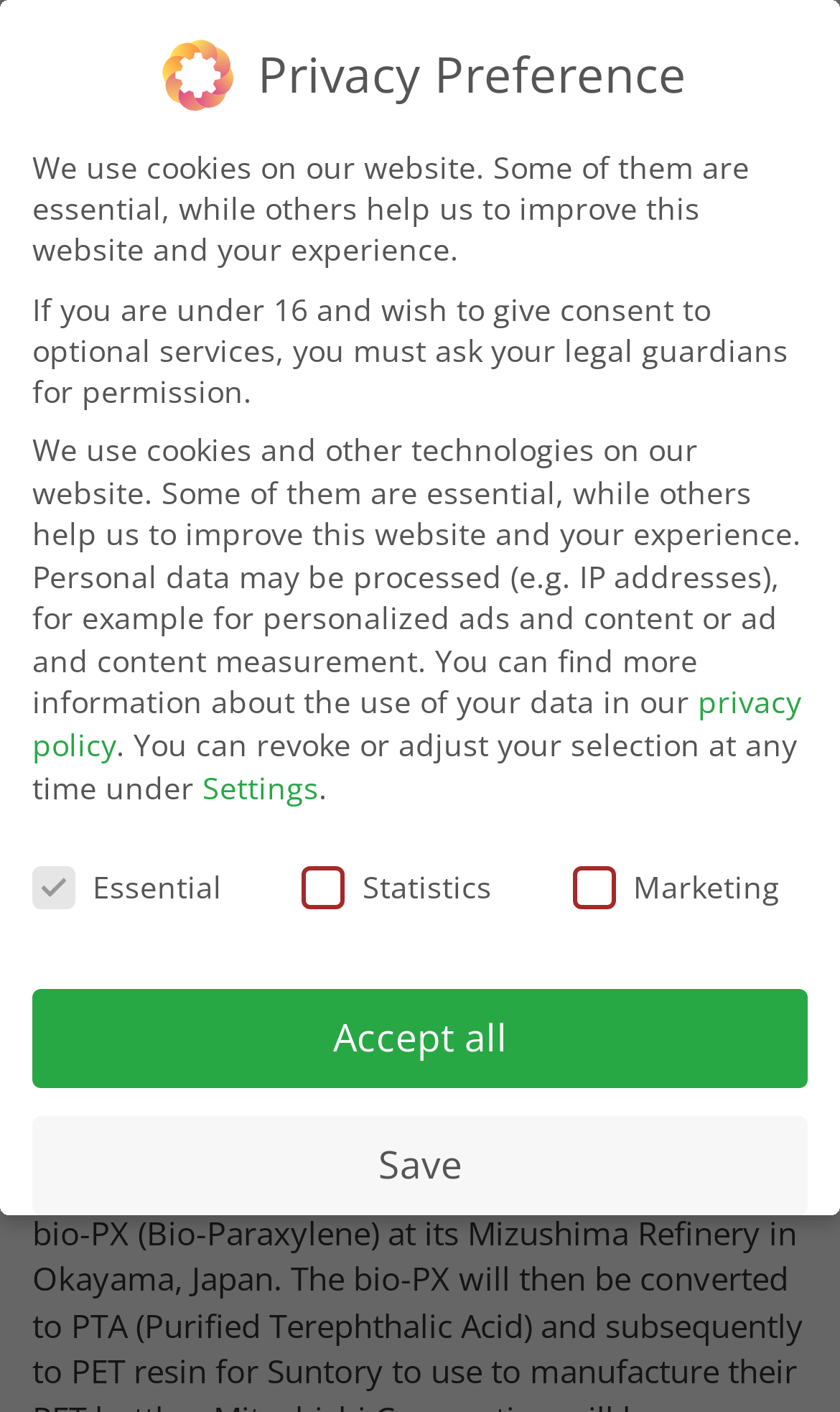Describe all the key features and sections of the webpage thoroughly.

The webpage is an archive page for materials related to fruit processing, as indicated by the title "materials Archive - FRUIT PROCESSING magazine". 

At the top of the page, there is a menu link labeled "MENU" on the right side, and four links on the left side, including "FLÜSSIGES OBST", "confructa colleg", "confructa medien", and an empty link. 

Below these links, there is a section with a news article or a press release. The article discusses Neste's cooperation with Suntory, ENEOS, and Mitsubishi Corporation to produce PET resin made with renewable materials. The article is divided into three paragraphs, with a superscript trademark symbol in the first paragraph.

On the right side of the page, there is a section related to privacy preferences, with a heading "Privacy Preference" and a brief description of the use of cookies on the website. Below this, there are several paragraphs explaining how personal data may be processed and providing links to the privacy policy and settings.

Under the privacy preference section, there is a group of checkboxes labeled "Essential", "Statistics", and "Marketing", allowing users to customize their privacy settings. 

At the bottom of the page, there are several buttons, including "Accept all", "Save", "Individual Privacy Preferences", "Cookie Details", "Privacy Policy", and "Imprint". The "Save" button is currently focused.